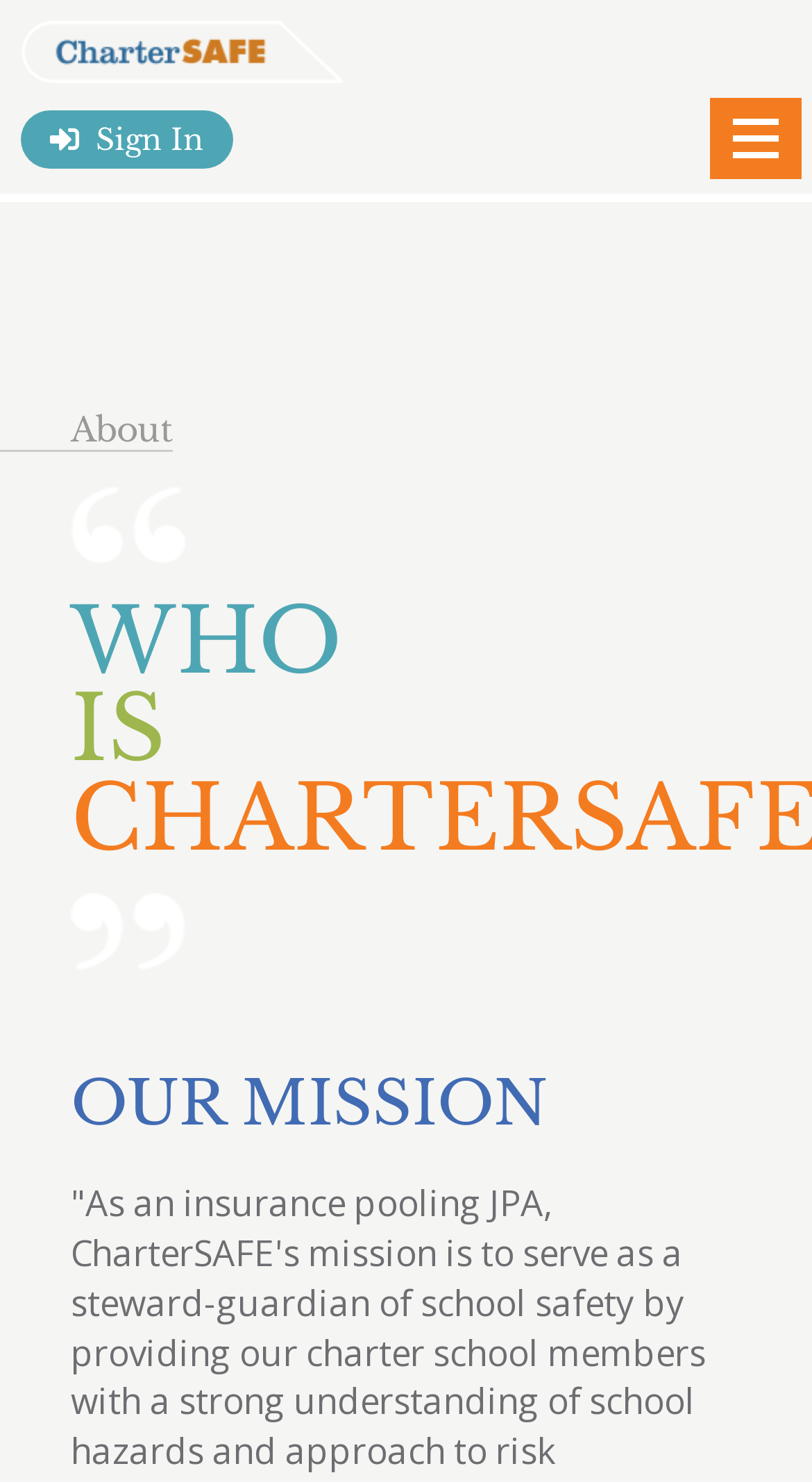How many links are present in the top header?
Please provide a detailed and comprehensive answer to the question.

There are two links present in the top header, one with no text and another with the text 'Sign In'.